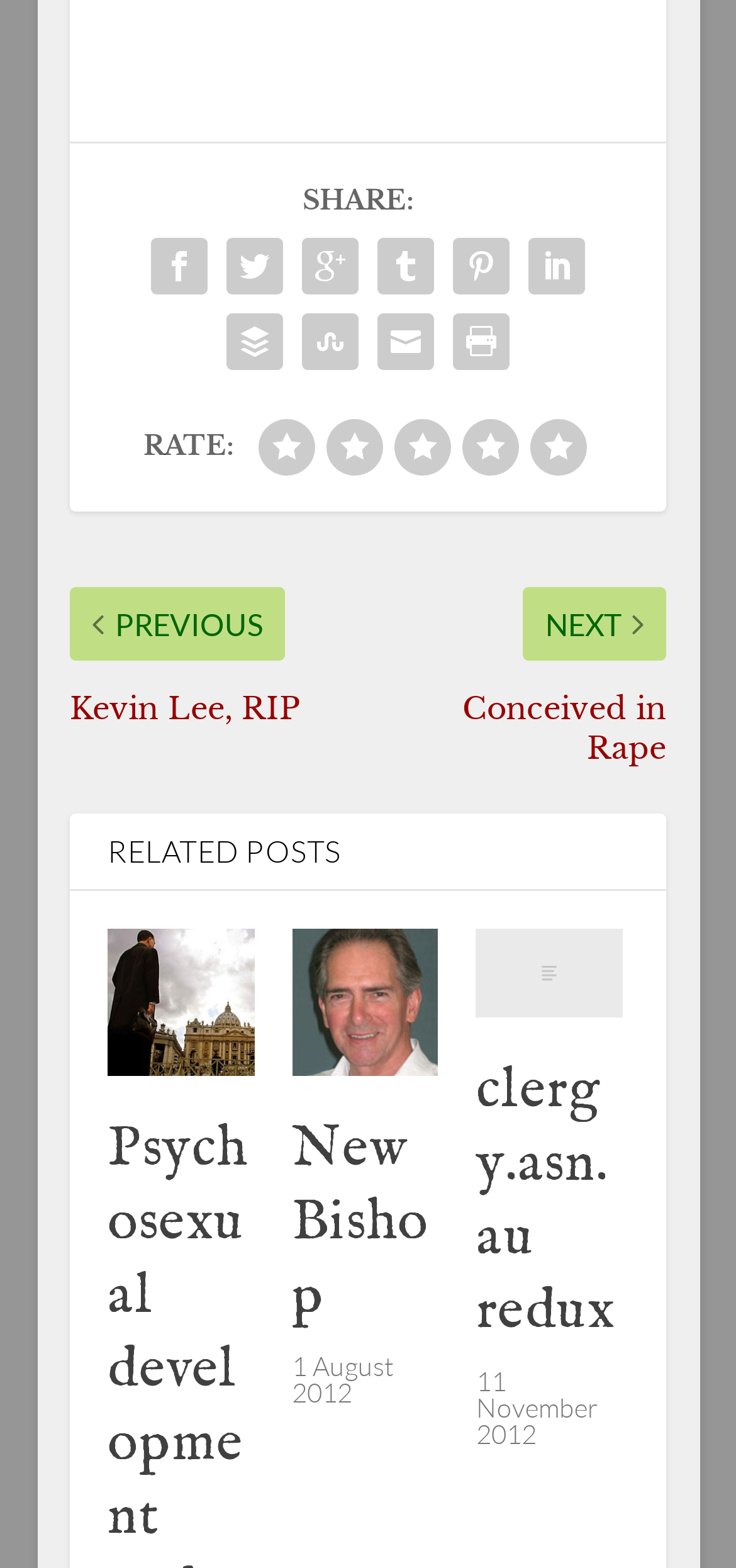Find the bounding box coordinates of the clickable region needed to perform the following instruction: "Rate with 5 stars". The coordinates should be provided as four float numbers between 0 and 1, i.e., [left, top, right, bottom].

[0.72, 0.267, 0.797, 0.303]